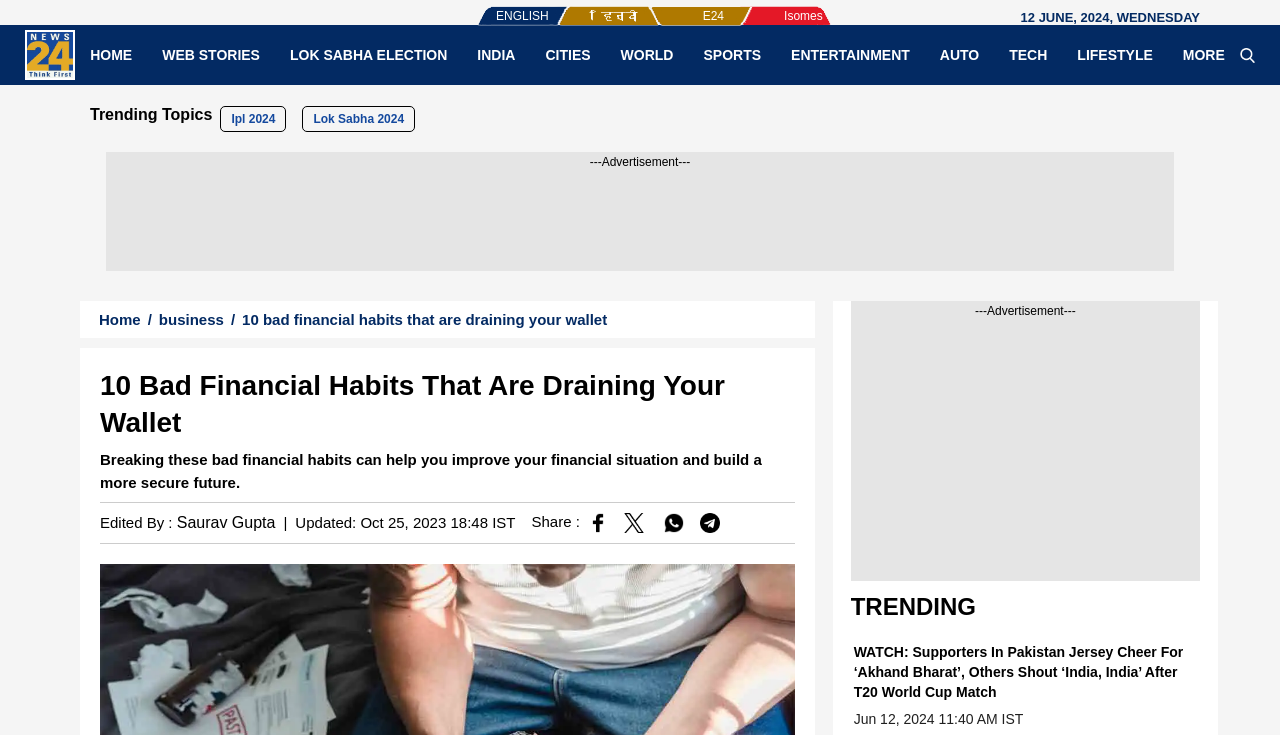Based on the image, provide a detailed response to the question:
What is the category of the article?

The category of the article can be inferred from the breadcrumb navigation section where it says '/business'.